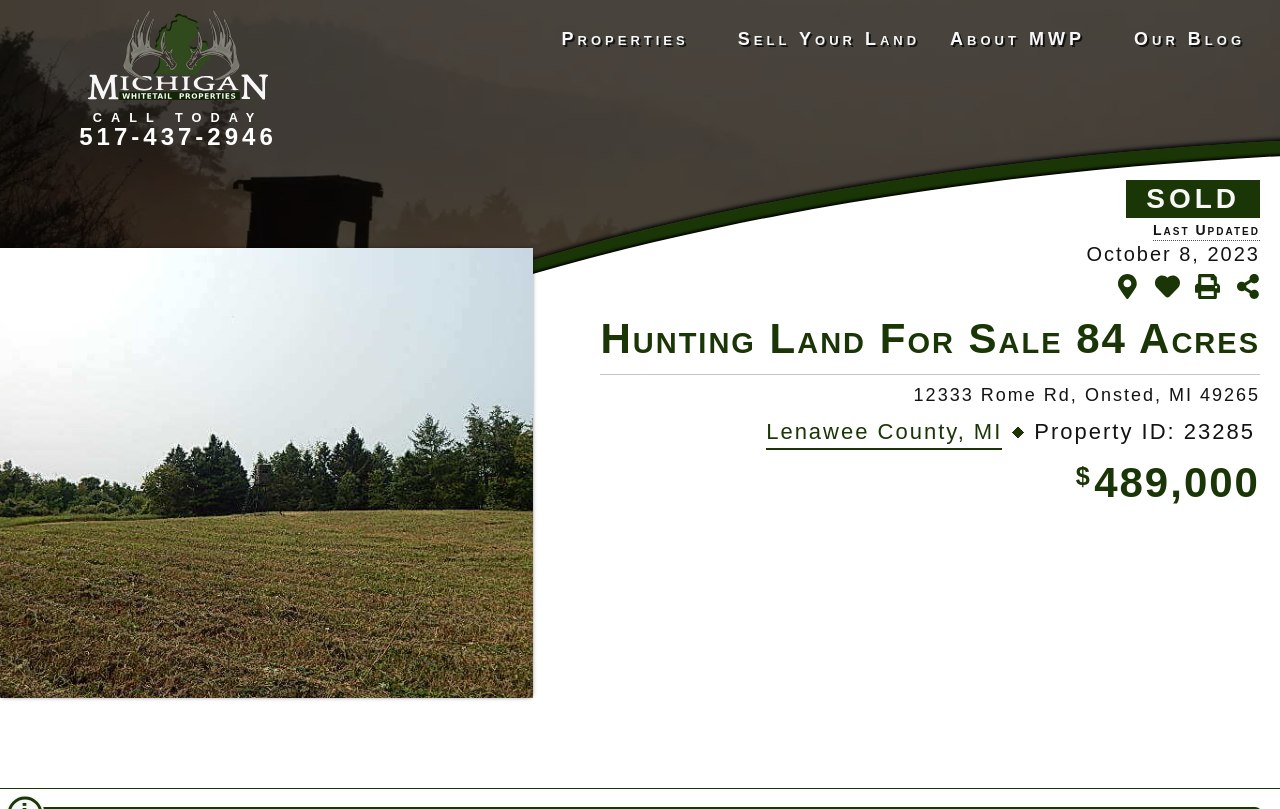Please locate the bounding box coordinates of the region I need to click to follow this instruction: "Share this page".

[0.965, 0.339, 0.984, 0.37]